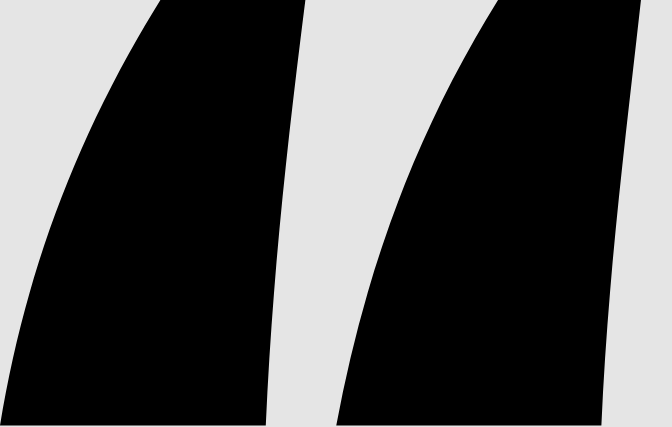Who is likely to have made the statement in the image? Observe the screenshot and provide a one-word or short phrase answer.

A political figure